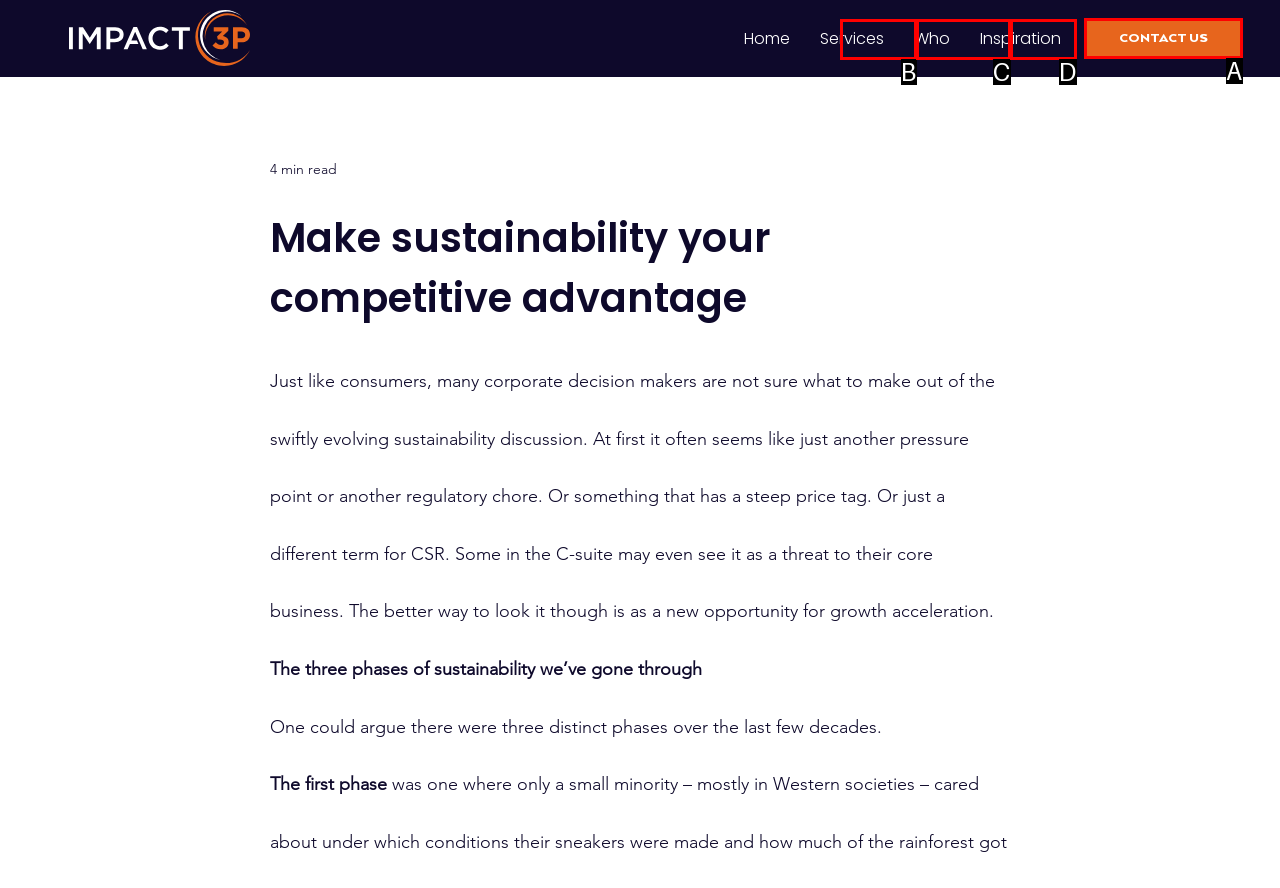Select the appropriate option that fits: CONTACT US
Reply with the letter of the correct choice.

A